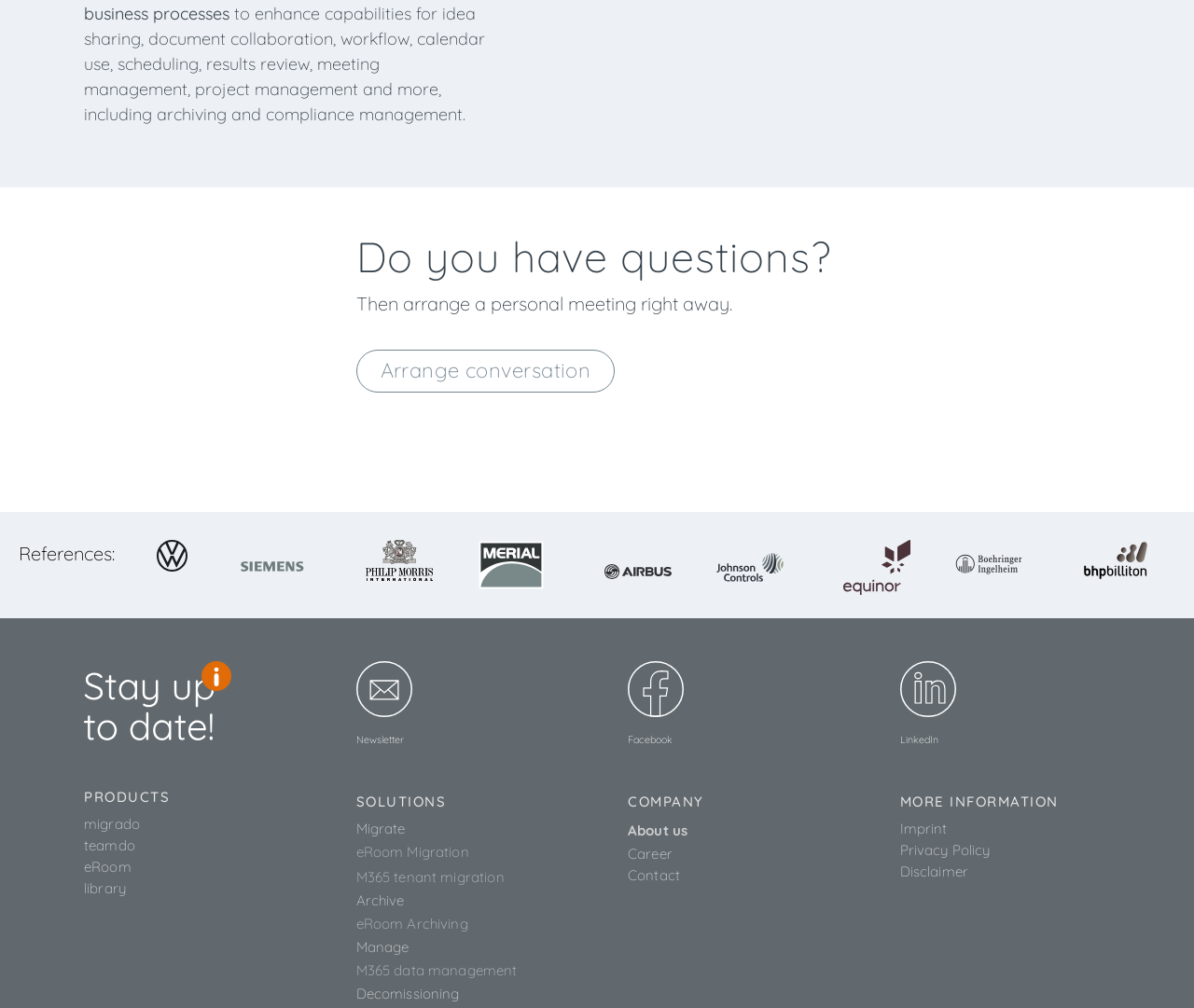Using the provided element description: "Arrange conversation", determine the bounding box coordinates of the corresponding UI element in the screenshot.

[0.298, 0.347, 0.515, 0.39]